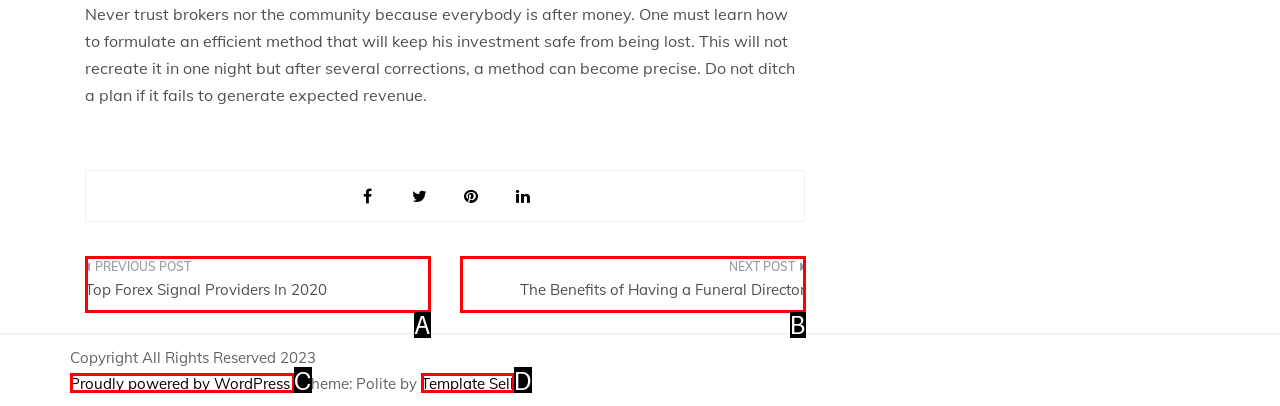Using the description: Template Sell, find the corresponding HTML element. Provide the letter of the matching option directly.

D